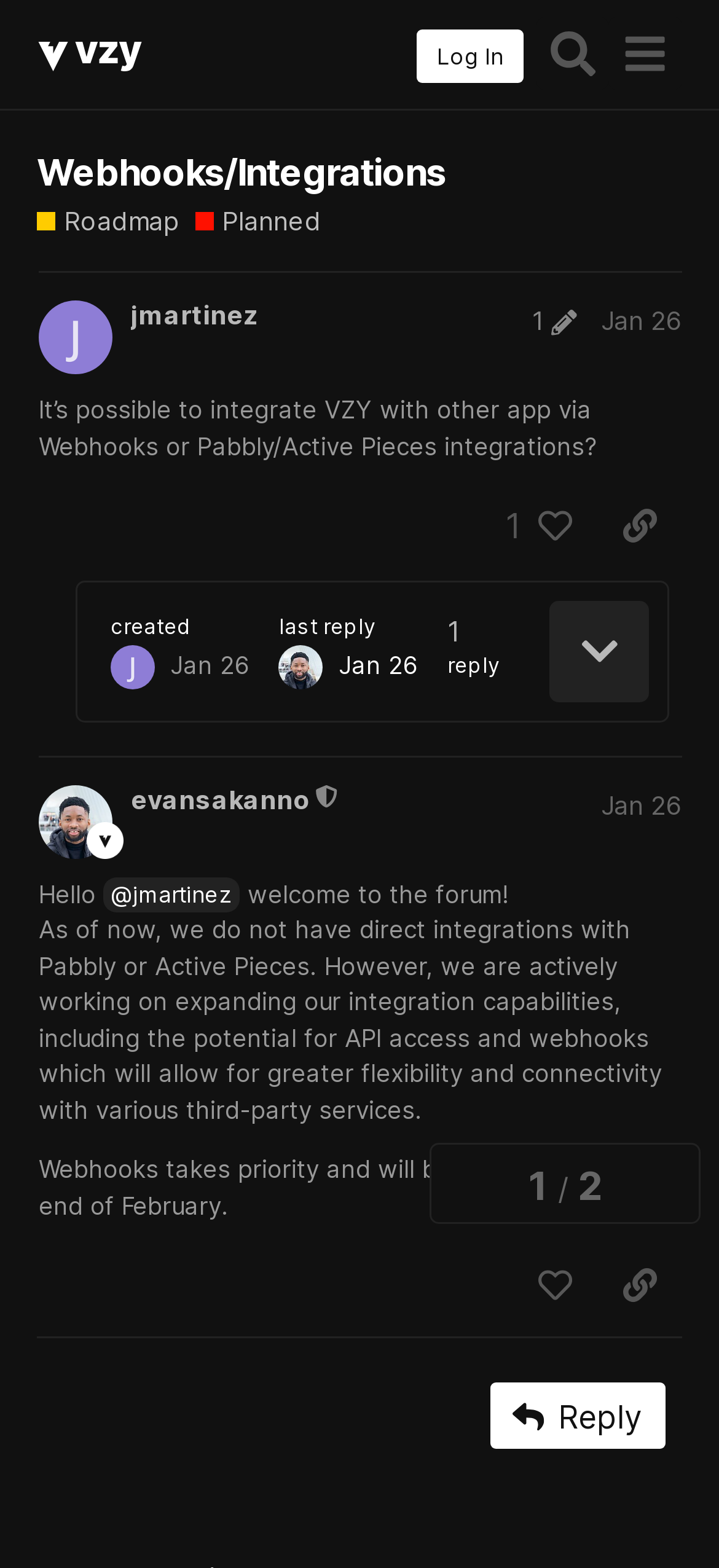How many posts are on this webpage?
By examining the image, provide a one-word or phrase answer.

2